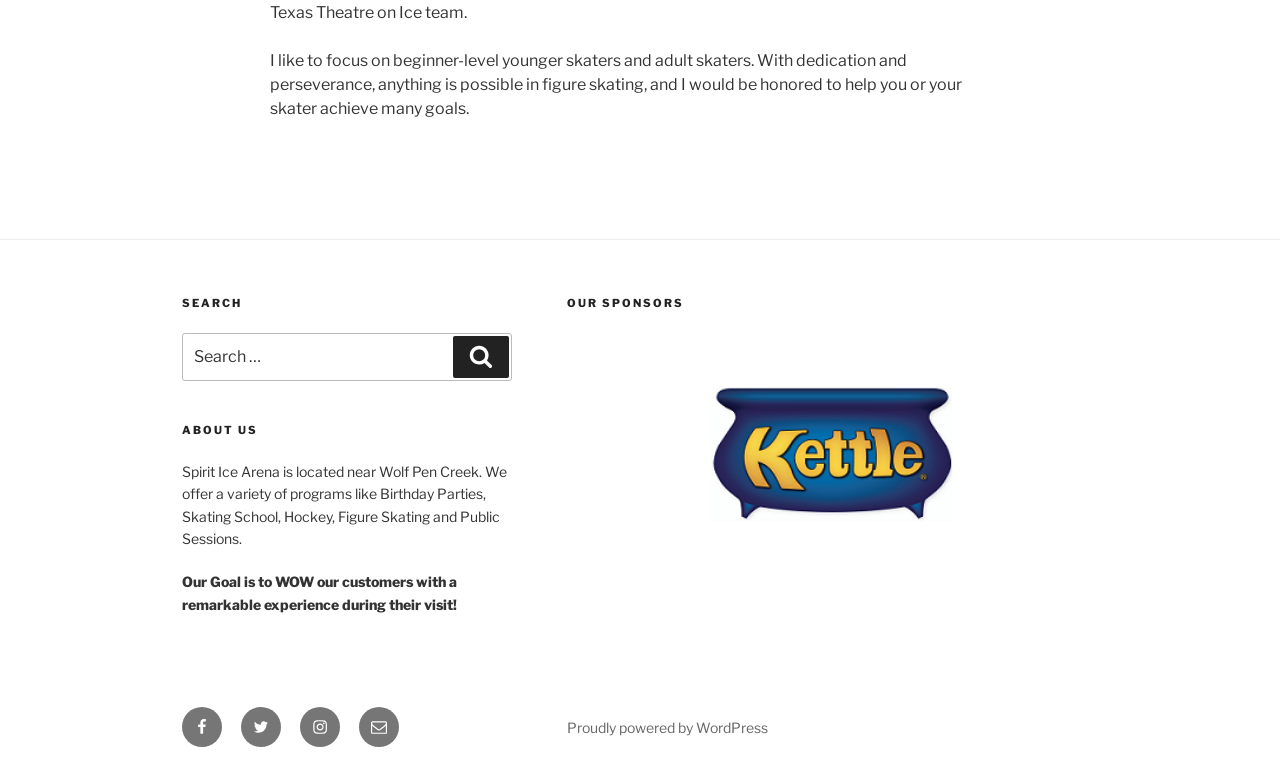Identify the bounding box of the UI component described as: "Search".

[0.354, 0.433, 0.397, 0.488]